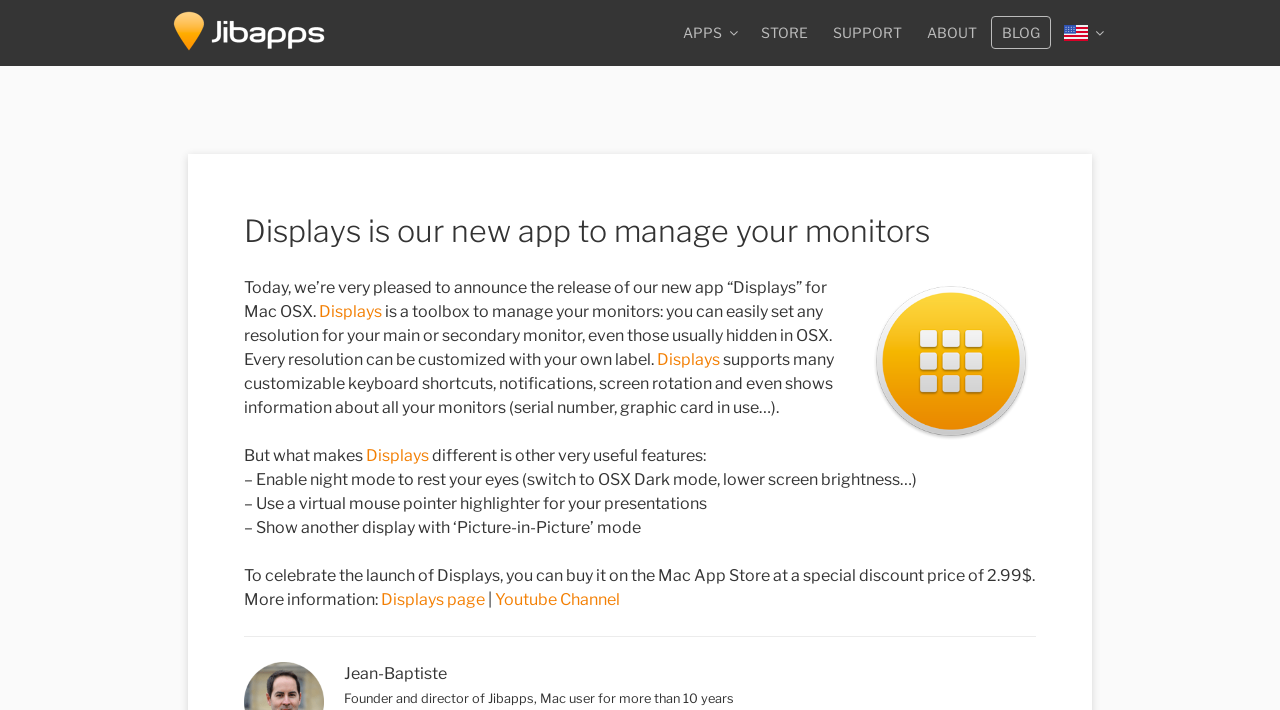Specify the bounding box coordinates of the element's area that should be clicked to execute the given instruction: "Click on the 'CAR AND AUTO NEWS' link". The coordinates should be four float numbers between 0 and 1, i.e., [left, top, right, bottom].

None